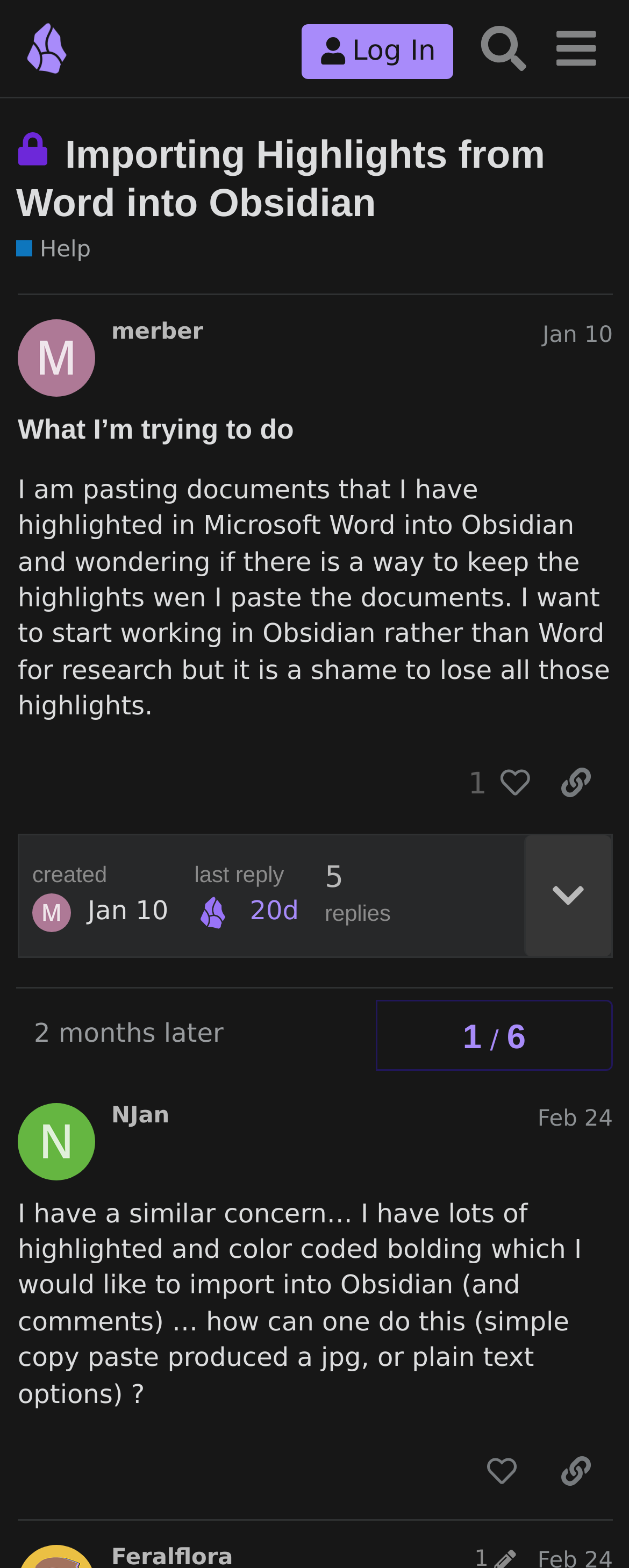Please identify the bounding box coordinates of the clickable region that I should interact with to perform the following instruction: "Like the post". The coordinates should be expressed as four float numbers between 0 and 1, i.e., [left, top, right, bottom].

[0.709, 0.479, 0.856, 0.522]